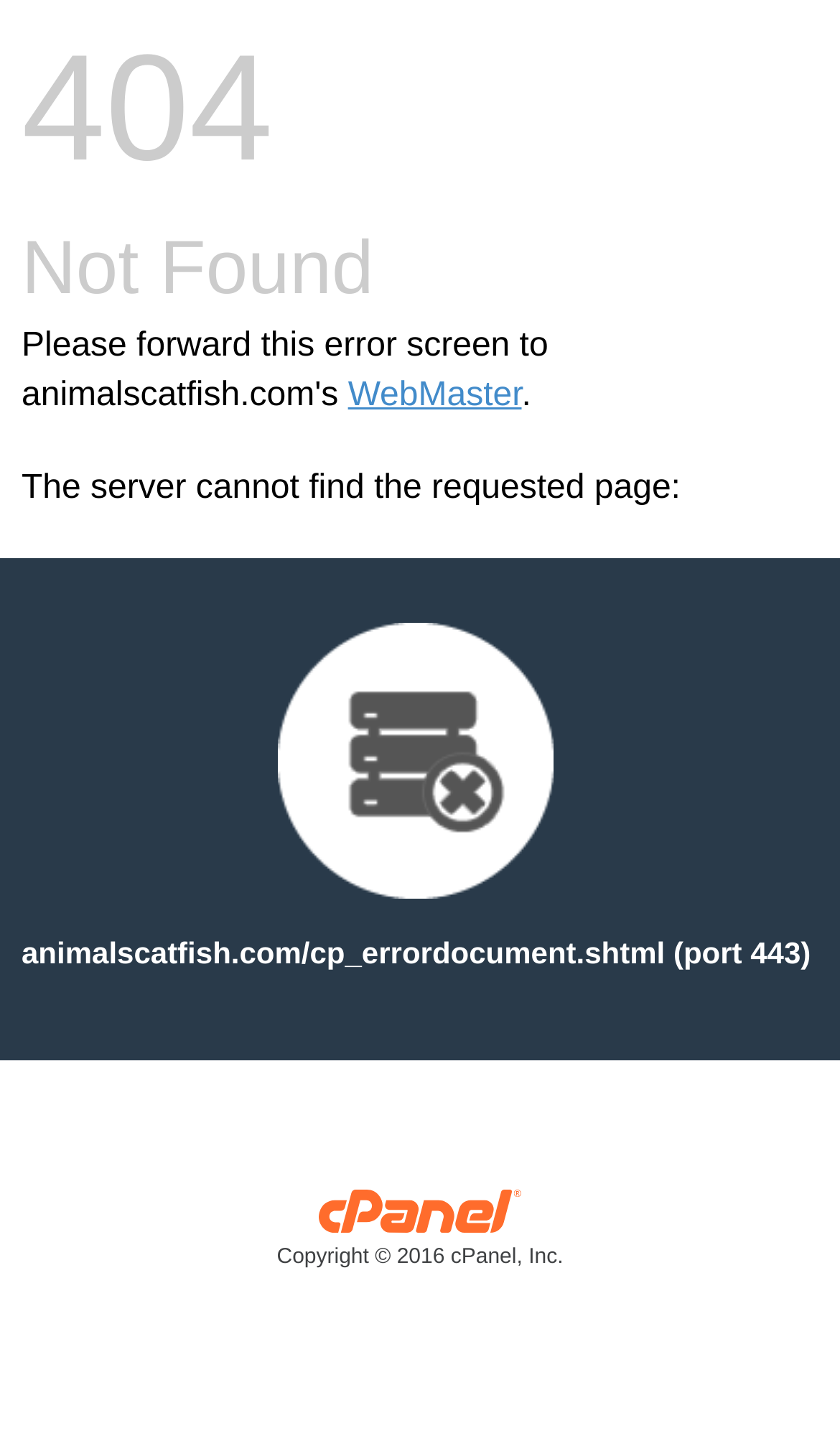What is the URL of the error document?
Please craft a detailed and exhaustive response to the question.

I found this URL by looking at the StaticText element with the bounding box coordinates [0.026, 0.653, 0.965, 0.677], which contains the text 'animalscatfish.com/cp_errordocument.shtml (port 443)'.